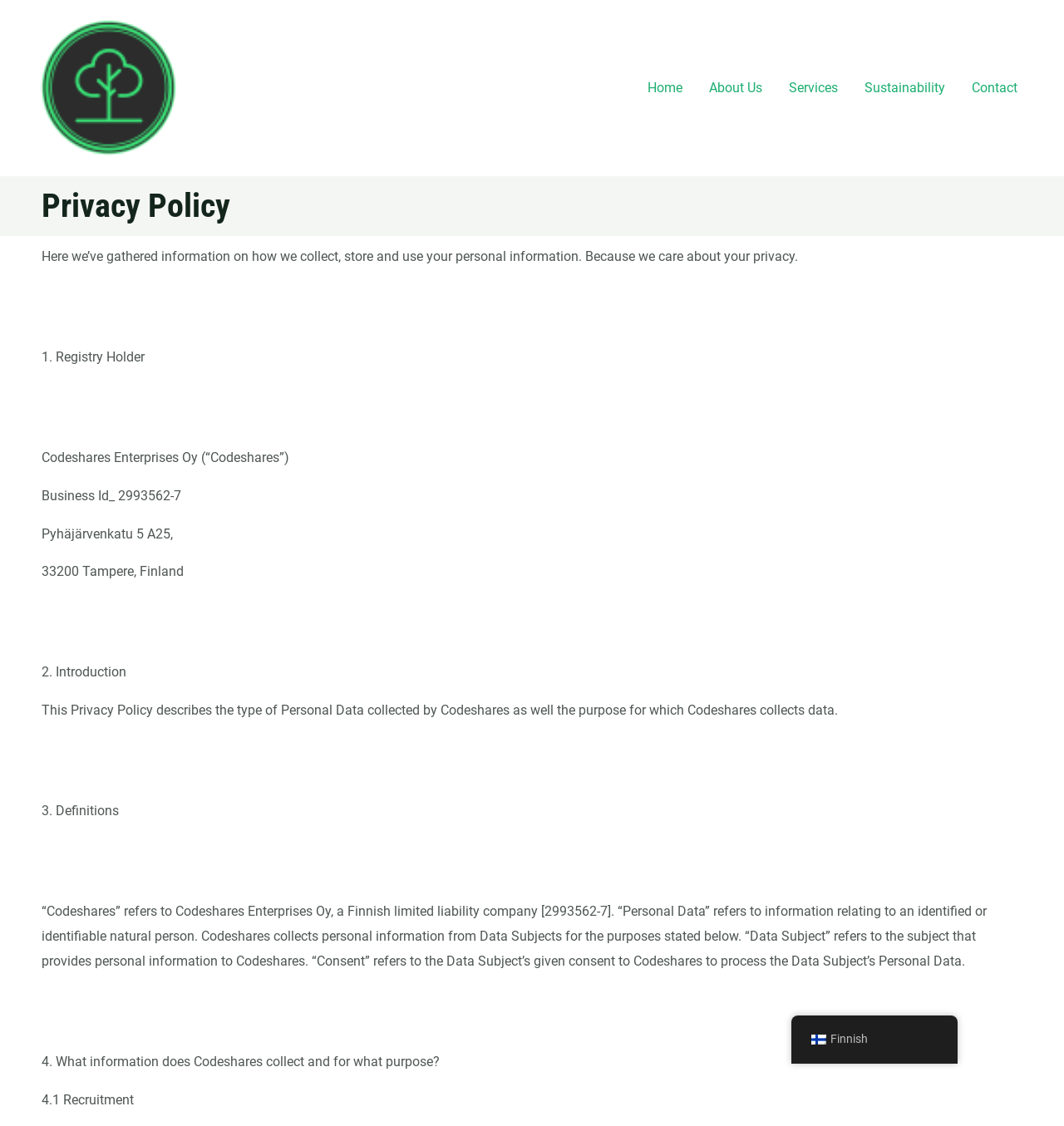Reply to the question with a brief word or phrase: What is the address of Codeshares?

Pyhäjärvenkatu 5 A25, 33200 Tampere, Finland